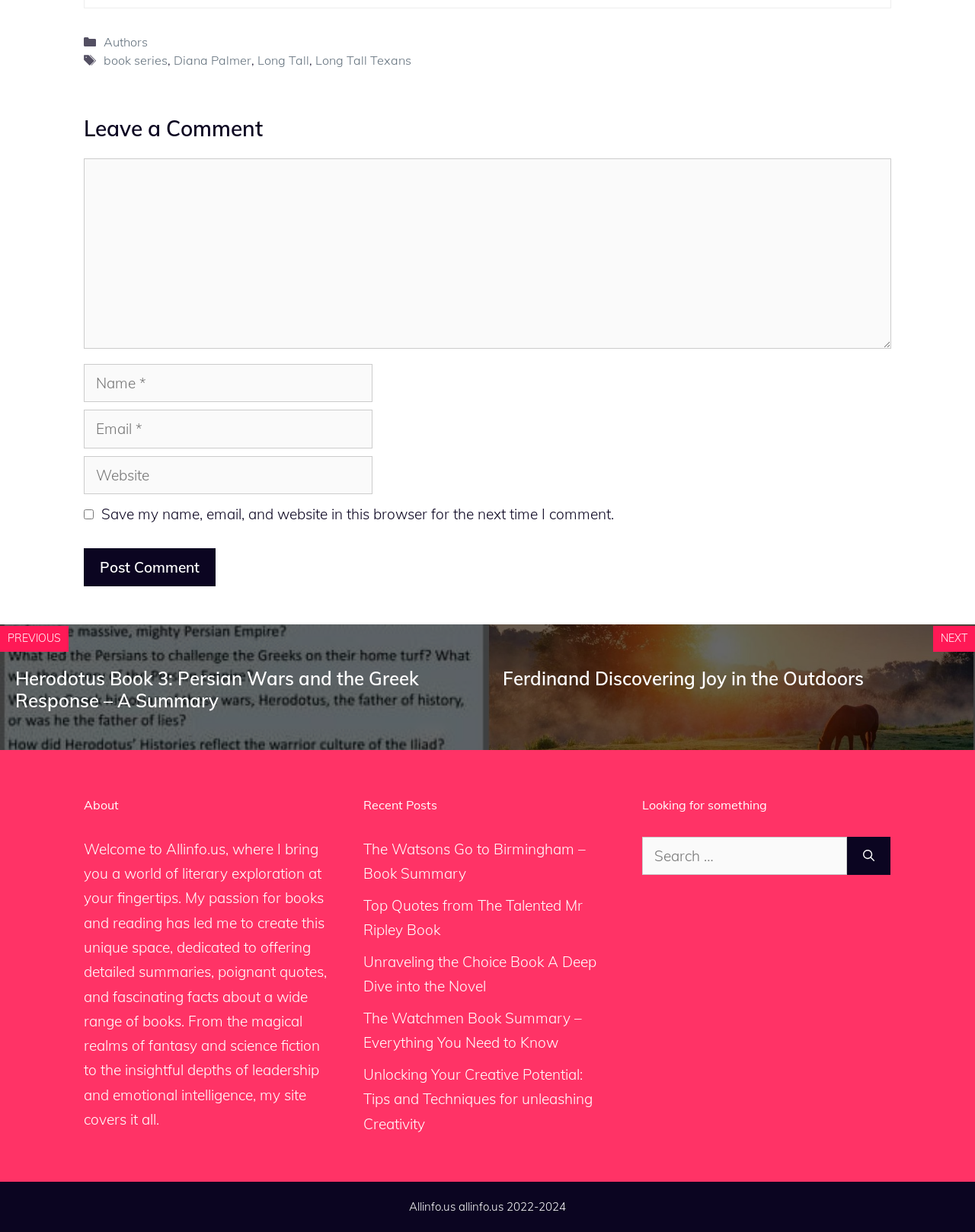What is the name of the website?
Answer the question in a detailed and comprehensive manner.

I found the website name by looking at the footer section of the webpage, where it says 'Allinfo.us' with a link to the same website.